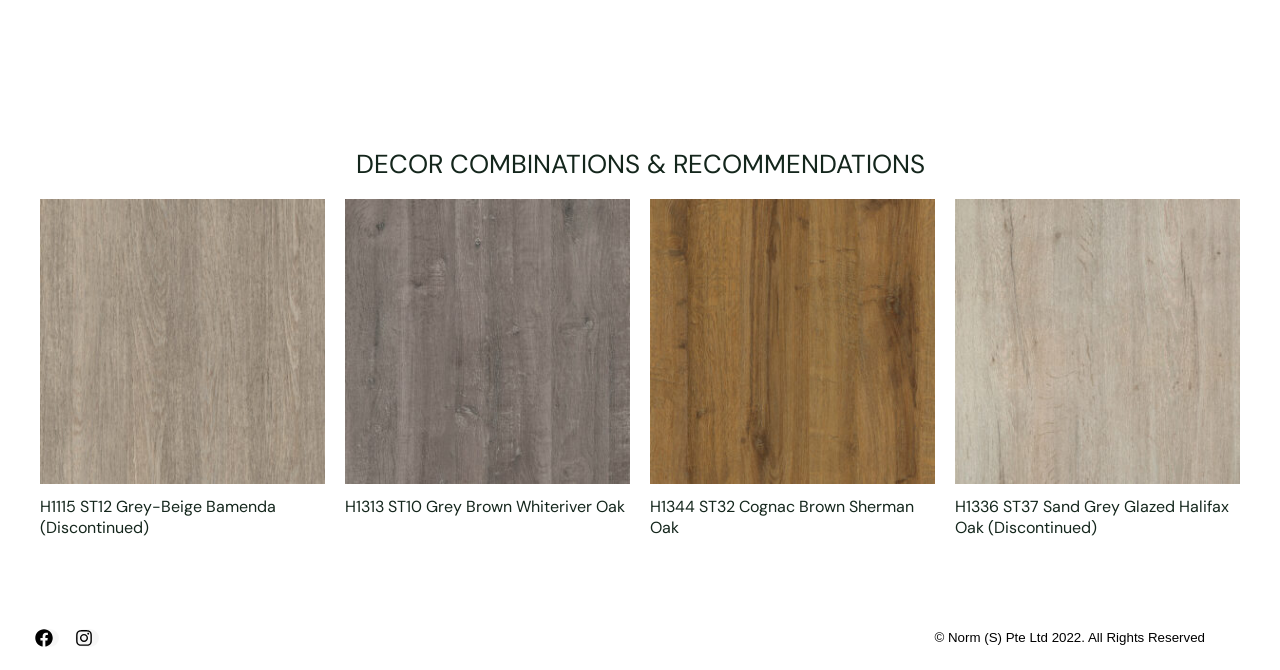Please specify the coordinates of the bounding box for the element that should be clicked to carry out this instruction: "Go to the facebook page". The coordinates must be four float numbers between 0 and 1, formatted as [left, top, right, bottom].

[0.027, 0.938, 0.046, 0.965]